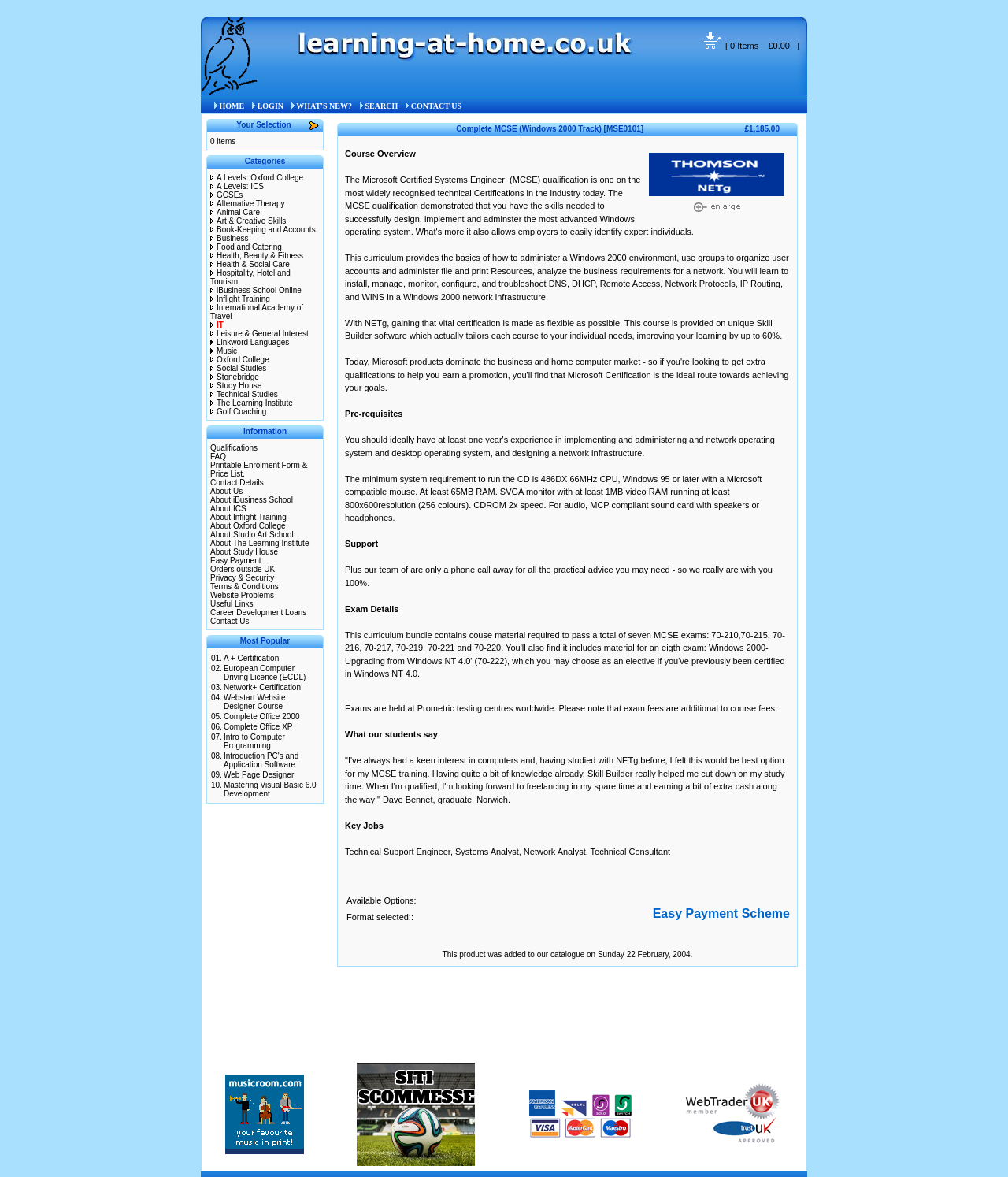Given the description "SEARCH", provide the bounding box coordinates of the corresponding UI element.

[0.362, 0.086, 0.395, 0.093]